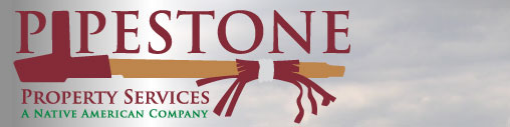What type of services does Pipestone Property Services provide?
Based on the image, answer the question with as much detail as possible.

According to the caption, Pipestone Property Services provides building maintenance services across the nation, which is reflected in its visual identity and mission as a 100% minority-owned business.